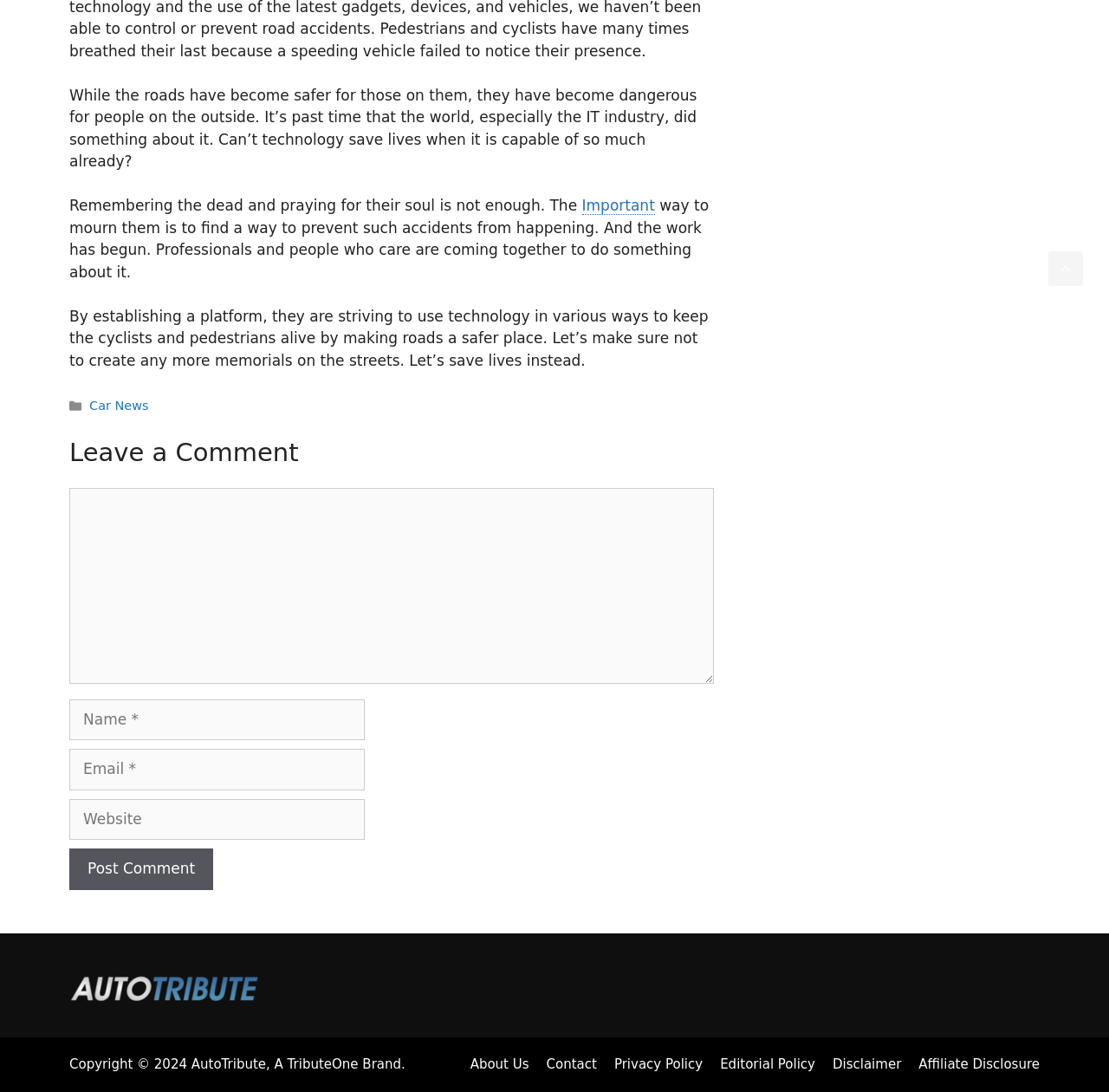Locate the bounding box coordinates of the clickable area needed to fulfill the instruction: "Enter your name".

[0.062, 0.64, 0.329, 0.678]